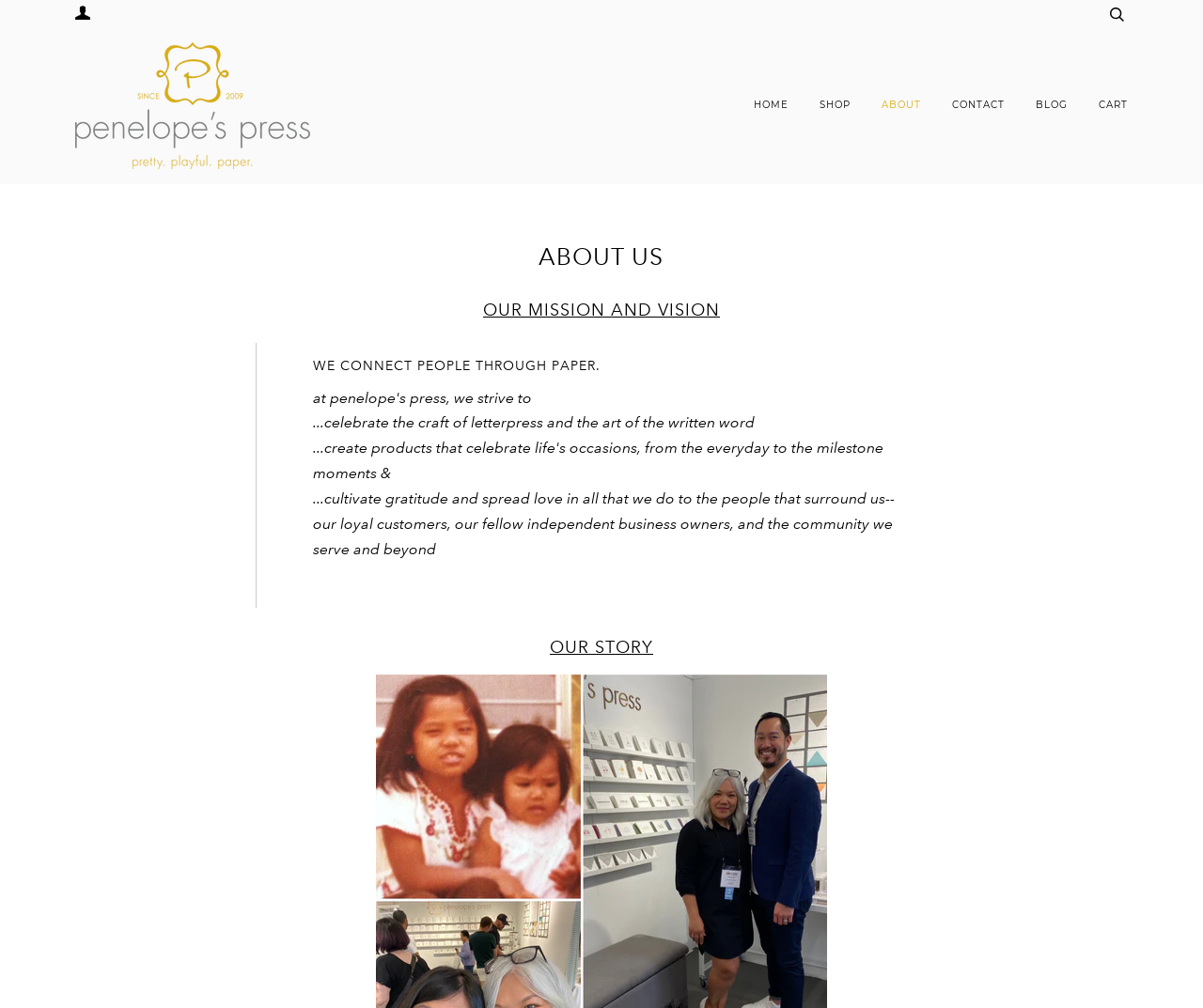Give a detailed account of the webpage, highlighting key information.

The webpage is about Penelope's Press, a company that connects people through paper. At the top left corner, there is a link to "My Account" accompanied by a small image. Next to it, on the top left, is the company's logo, "penelope's press", which is also a link. On the top right corner, there is a search bar with a search button.

Below the search bar, there is a horizontal navigation menu with links to "HOME", "SHOP", "ABOUT", "CONTACT", "BLOG", and "CART". The "ABOUT" link is currently active, as indicated by the "ABOUT US" heading that follows.

The main content of the page is divided into sections. The first section has a heading "OUR MISSION AND VISION" and a blockquote that contains the company's mission statement. The mission statement is divided into three parts: the first part is a heading that reads "WE CONNECT PEOPLE THROUGH PAPER.", the second part is a paragraph that celebrates the craft of letterpress and the art of the written word, and the third part is a paragraph that describes the company's values and goals.

Below the mission statement, there is another section with a heading "OUR STORY".